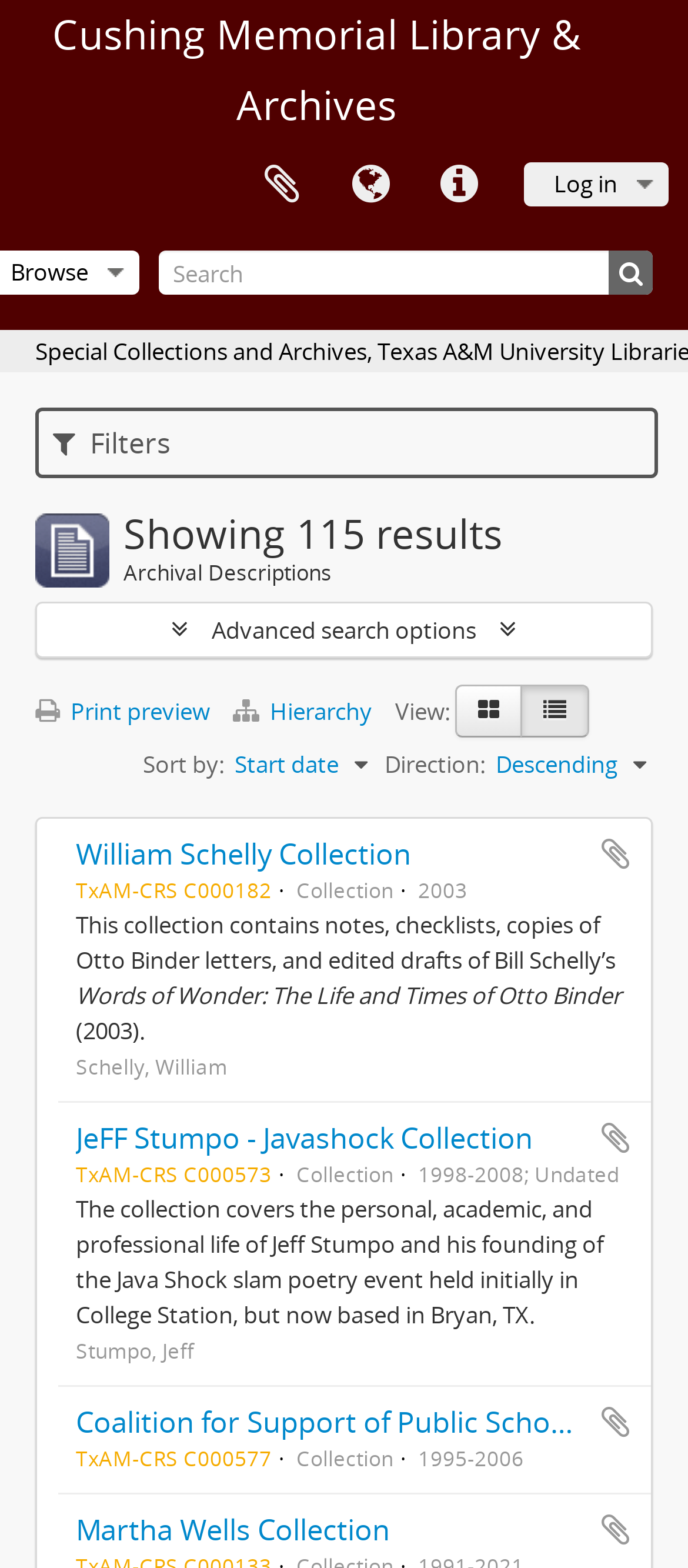Locate the bounding box coordinates of the UI element described by: "William Schelly Collection". The bounding box coordinates should consist of four float numbers between 0 and 1, i.e., [left, top, right, bottom].

[0.11, 0.532, 0.597, 0.557]